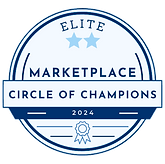Paint a vivid picture of the image with your description.

The image features the "Elite Marketplace Circle of Champions" badge for 2024, prominently displaying a circular design. The badge is adorned with two stars at the top, symbolizing high achievement and excellence. The words "Marketplace Circle of Champions" are situated centrally, emphasizing the prestigious recognition it represents. Below this text, a decorative ribbon design signifies the award year, 2024, reflecting the recipient's commitment to excellence in providing services within the marketplace. This badge showcases the efforts and successes of Strategic Benefits, enhancing their reputation in the industry.